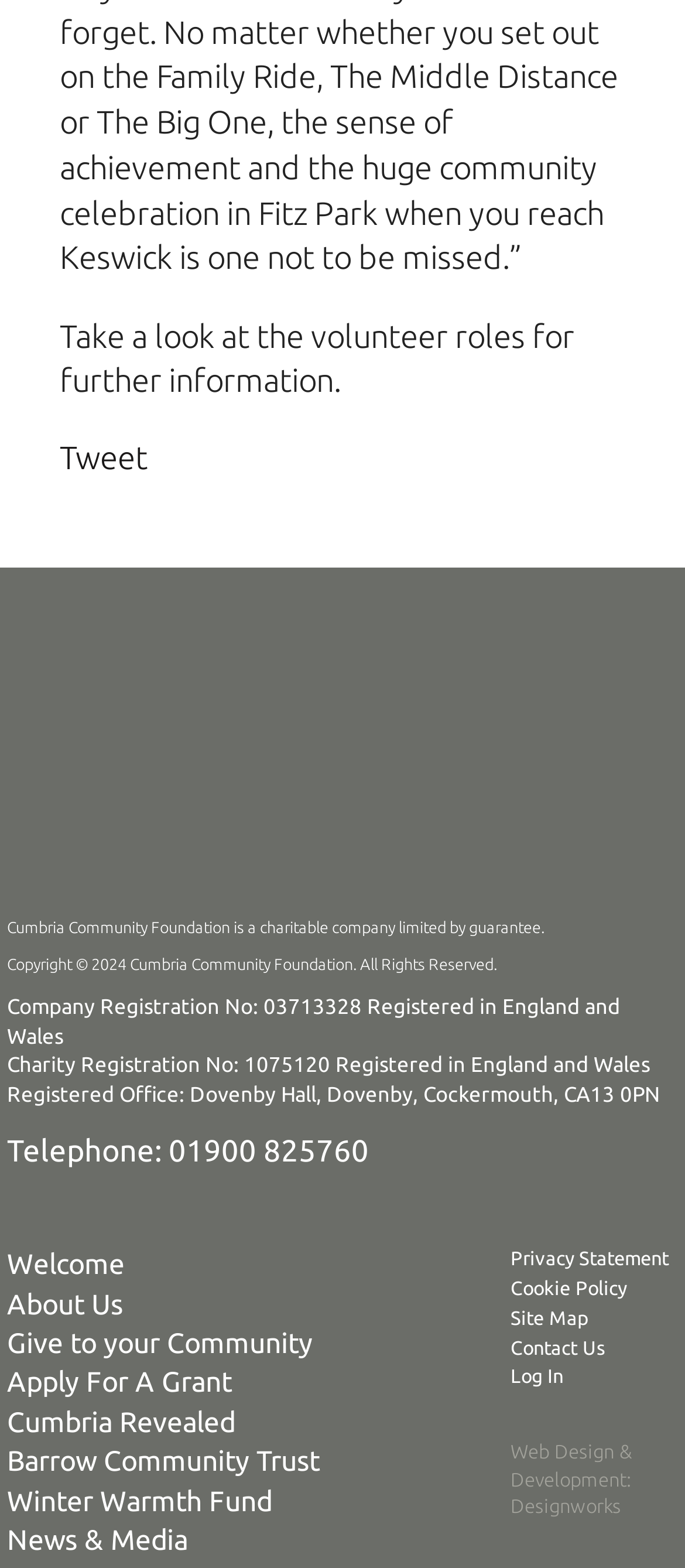What is the link to the 'About Us' page?
Utilize the image to construct a detailed and well-explained answer.

I found the link to the 'About Us' page by examining the link elements at the top of the page, specifically the one with the text 'About Us'.